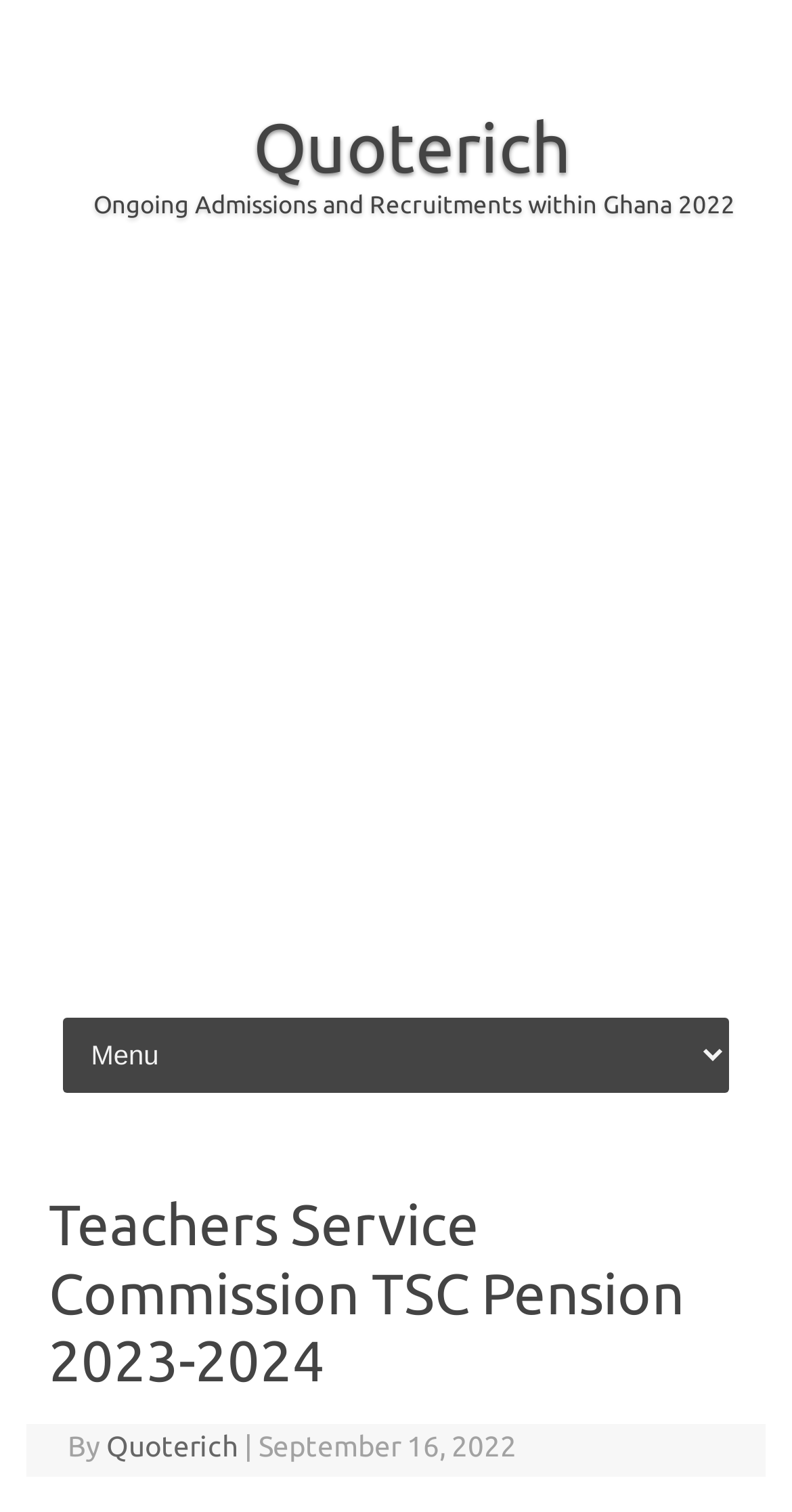Locate the bounding box of the UI element with the following description: "parent_node: Products aria-label="Toggle Menu"".

None